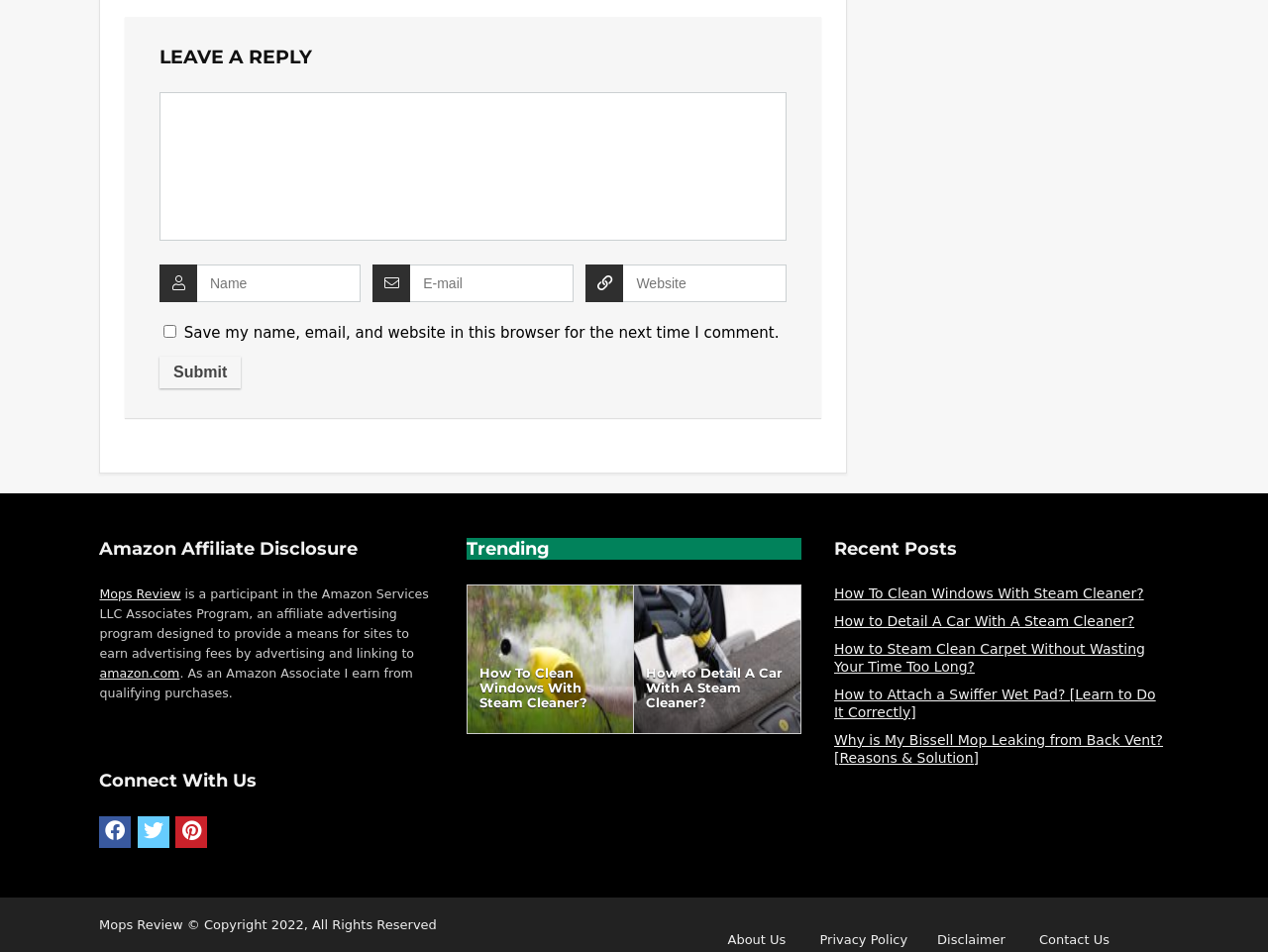Give the bounding box coordinates for this UI element: "Disclaimer". The coordinates should be four float numbers between 0 and 1, arranged as [left, top, right, bottom].

[0.739, 0.963, 0.793, 0.979]